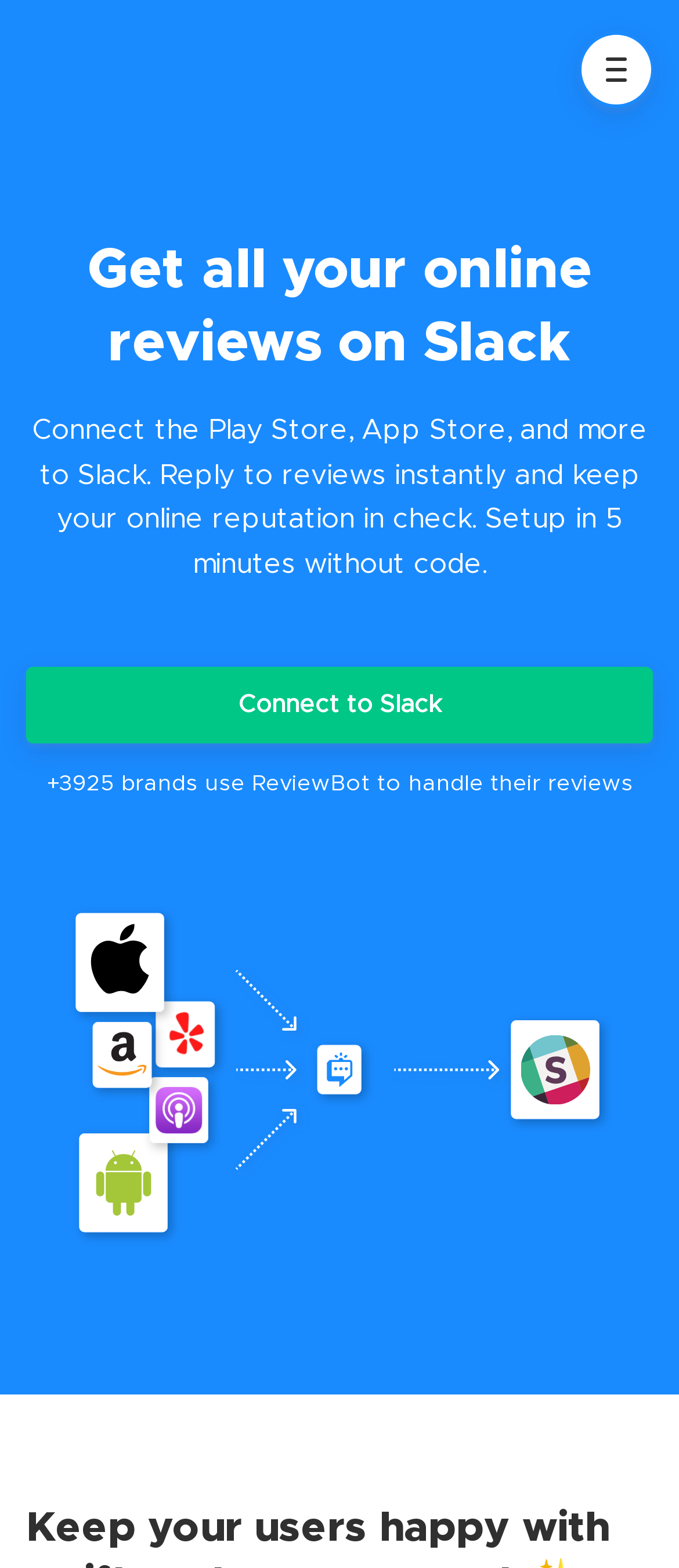Explain in detail what you observe on this webpage.

The webpage is about ReviewBot, an online review monitor, and its integration with Slack. At the top left corner, there is a blue logo with a link to the ReviewBot homepage. Next to the logo, there is an empty button. 

Below the logo, there is a heading that reads "Get all your online reviews on Slack". This heading is followed by a paragraph of text that explains the benefits of using ReviewBot to connect online review platforms, such as the Play Store and App Store, to Slack. This allows users to reply to reviews instantly and maintain their online reputation. The setup process is claimed to take only 5 minutes without requiring any code.

Underneath the paragraph, there is a call-to-action link to "Connect to Slack". Below this link, there is a statistic stating that over 3925 brands use ReviewBot to handle their reviews. 

On the right side of the page, there is an image showcasing the Slack integration.